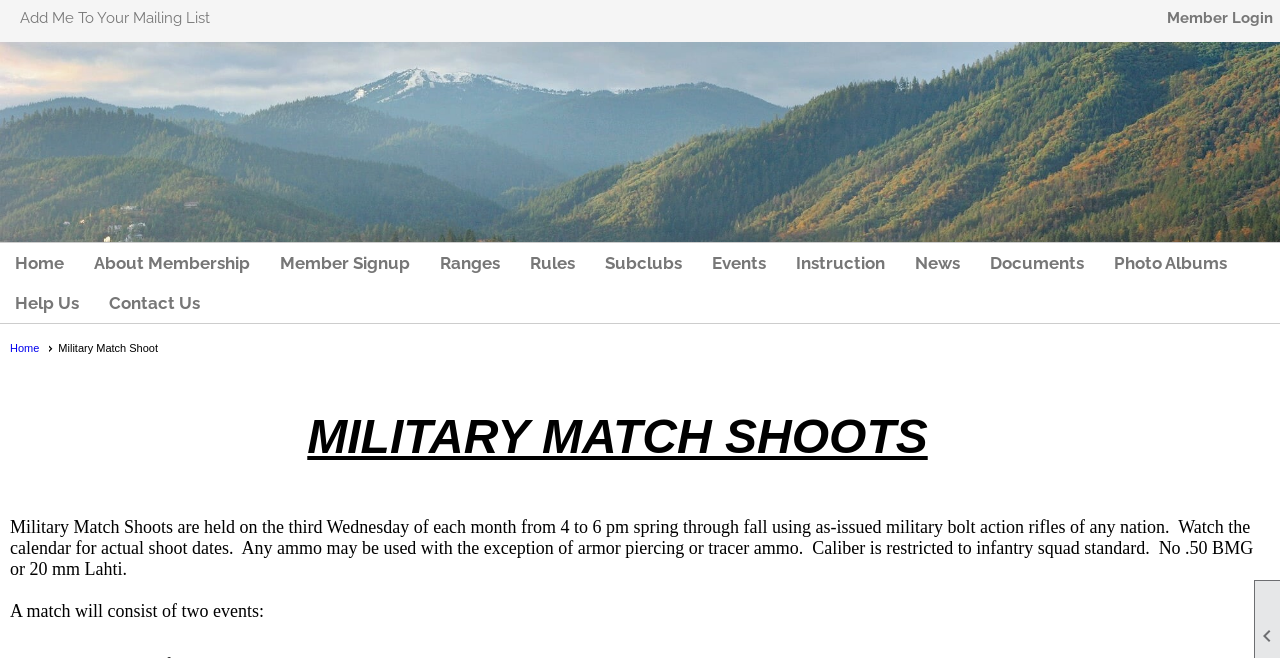Summarize the webpage with intricate details.

The webpage is about the Military Match at Ashland Gun & Archery Club. At the top right corner, there is a link to add oneself to the mailing list, and a link to member login. Below these links, there is a header section that spans the entire width of the page.

Under the header, there is a navigation menu with several links and buttons, including "Home", "About Membership", "Member Signup", "Ranges", "Rules", "Subclubs", "Events", "Instruction", "News", "Documents", and "Photo Albums". These elements are arranged horizontally, with "Home" on the left and "Photo Albums" on the right.

Below the navigation menu, there is a section with a button "Help Us" on the left and a link "Contact Us" on the right. Under this section, there is another link to "Home", followed by a static text "Military Match Shoot".

Next, there is a heading section that spans almost the entire width of the page, with the title "MILITARY MATCH SHOOTS". Below this heading, there is a static text describing the Military Match Shoots, including the schedule, rules, and restrictions. The text is divided into two paragraphs, with the first paragraph describing the general information about the shoots, and the second paragraph explaining the format of a match.